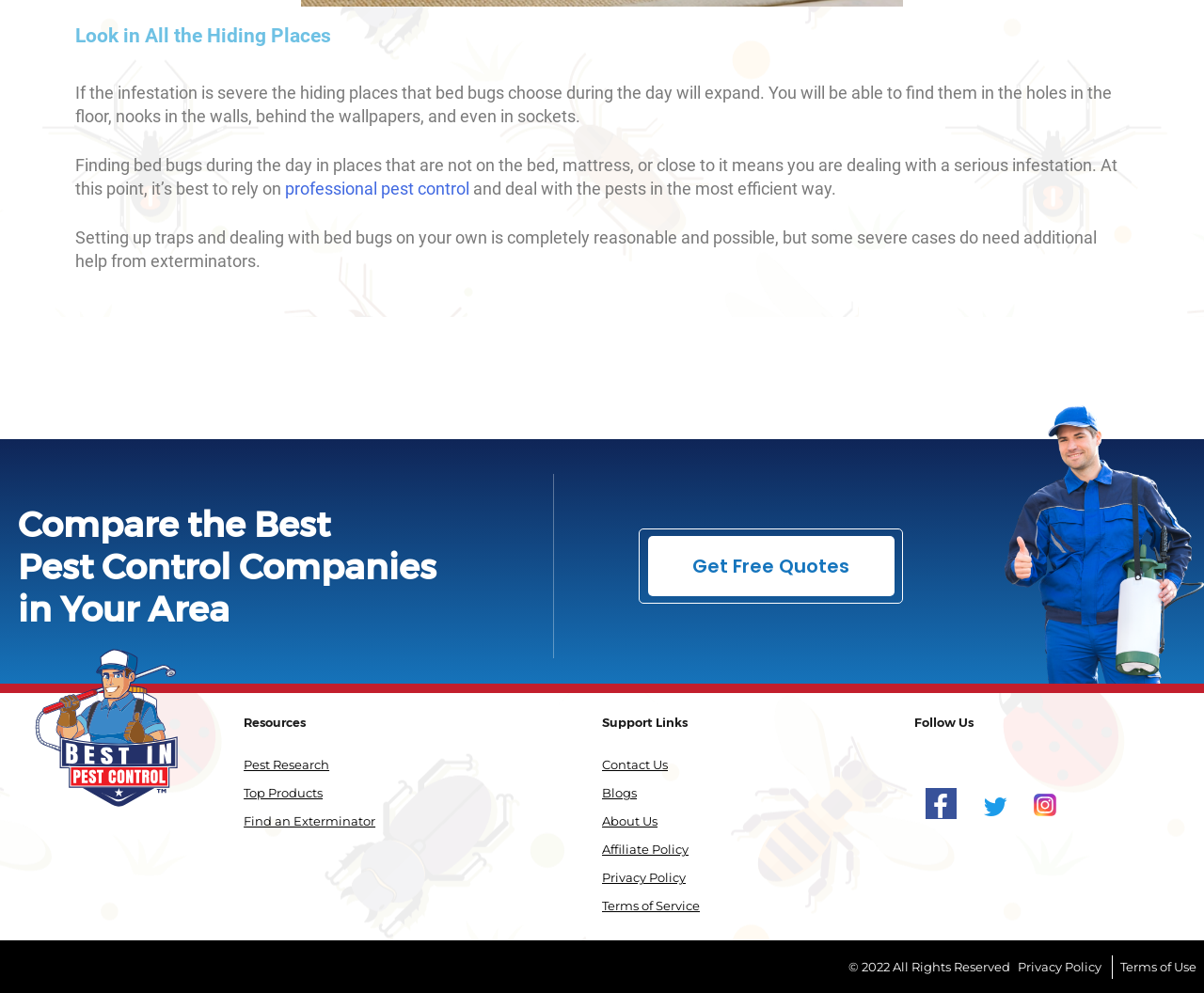Determine the coordinates of the bounding box for the clickable area needed to execute this instruction: "Click on 'Privacy Policy'".

None